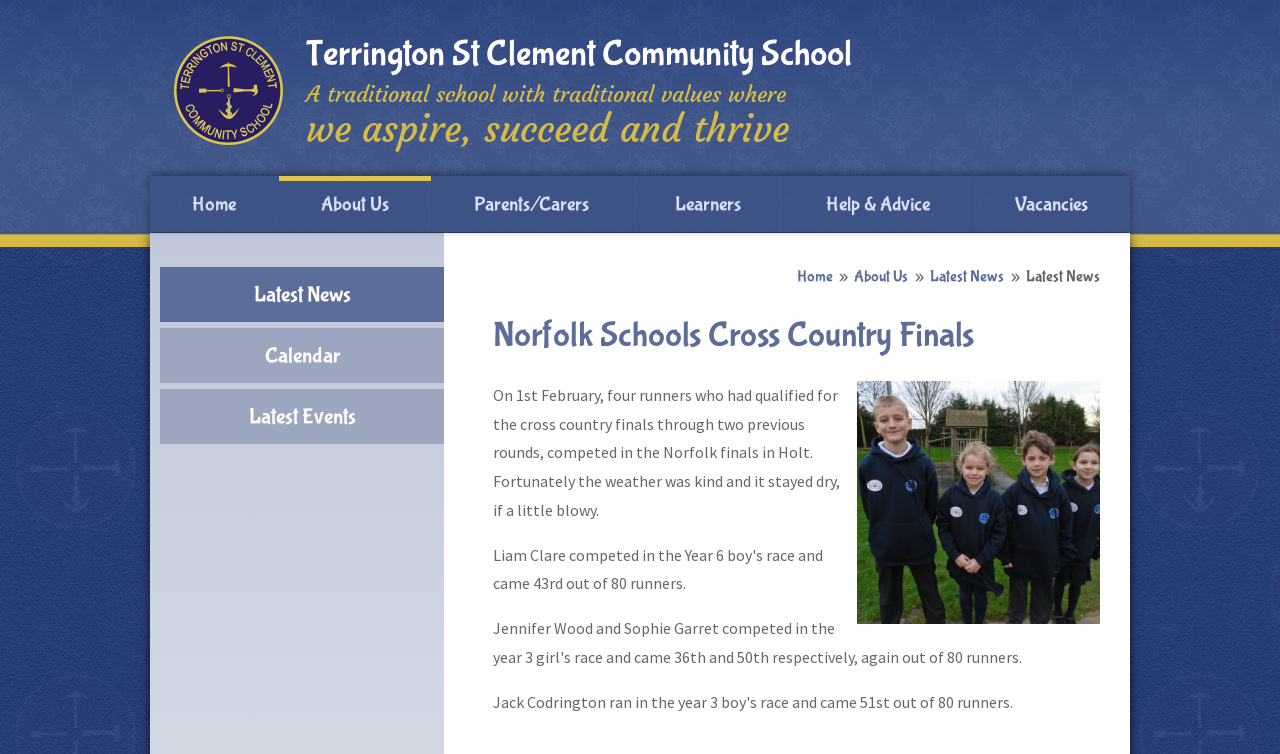Locate the primary heading on the webpage and return its text.

Terrington St Clement Community School